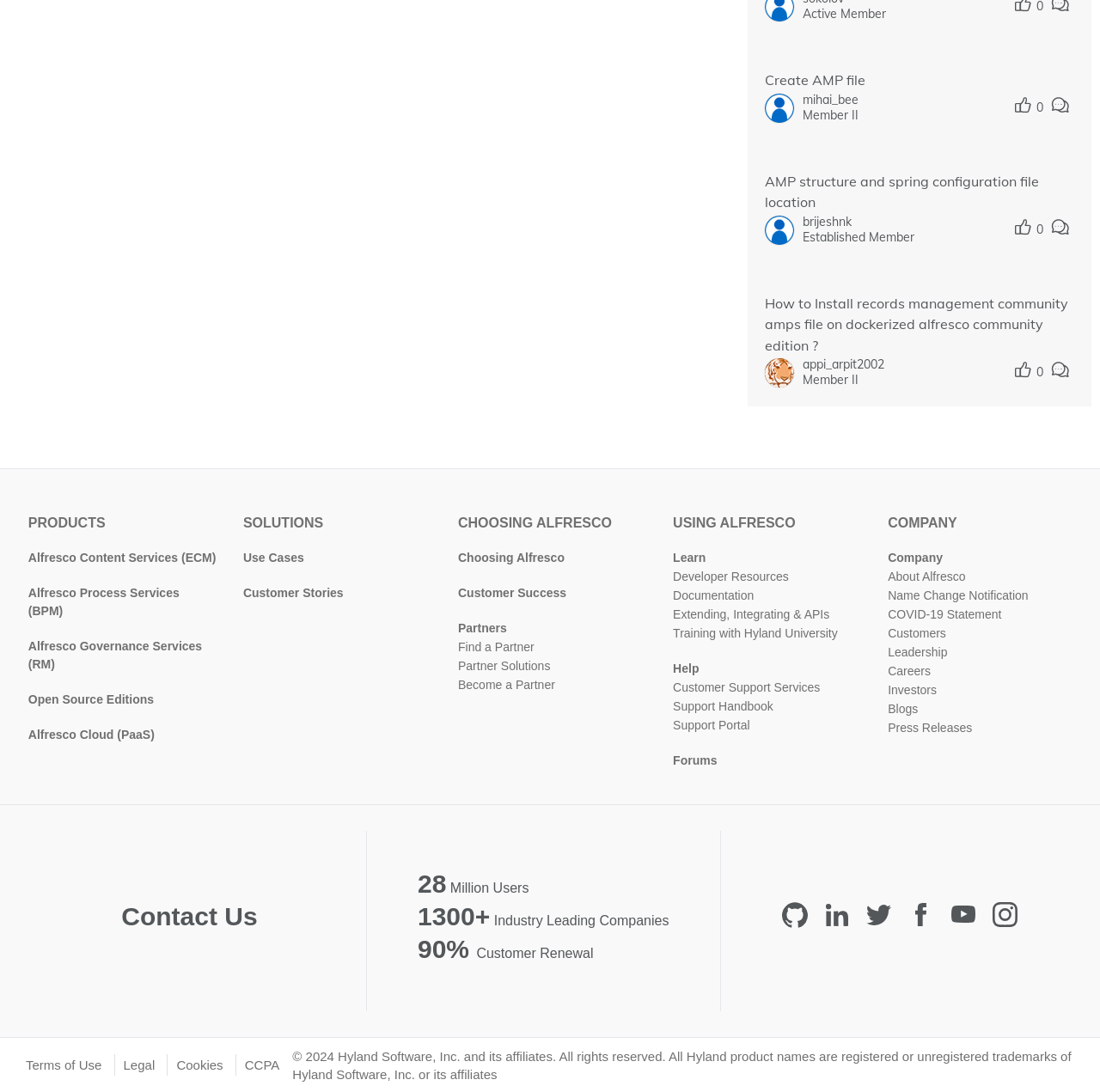Could you find the bounding box coordinates of the clickable area to complete this instruction: "Click on 'Create AMP file'"?

[0.695, 0.065, 0.787, 0.081]